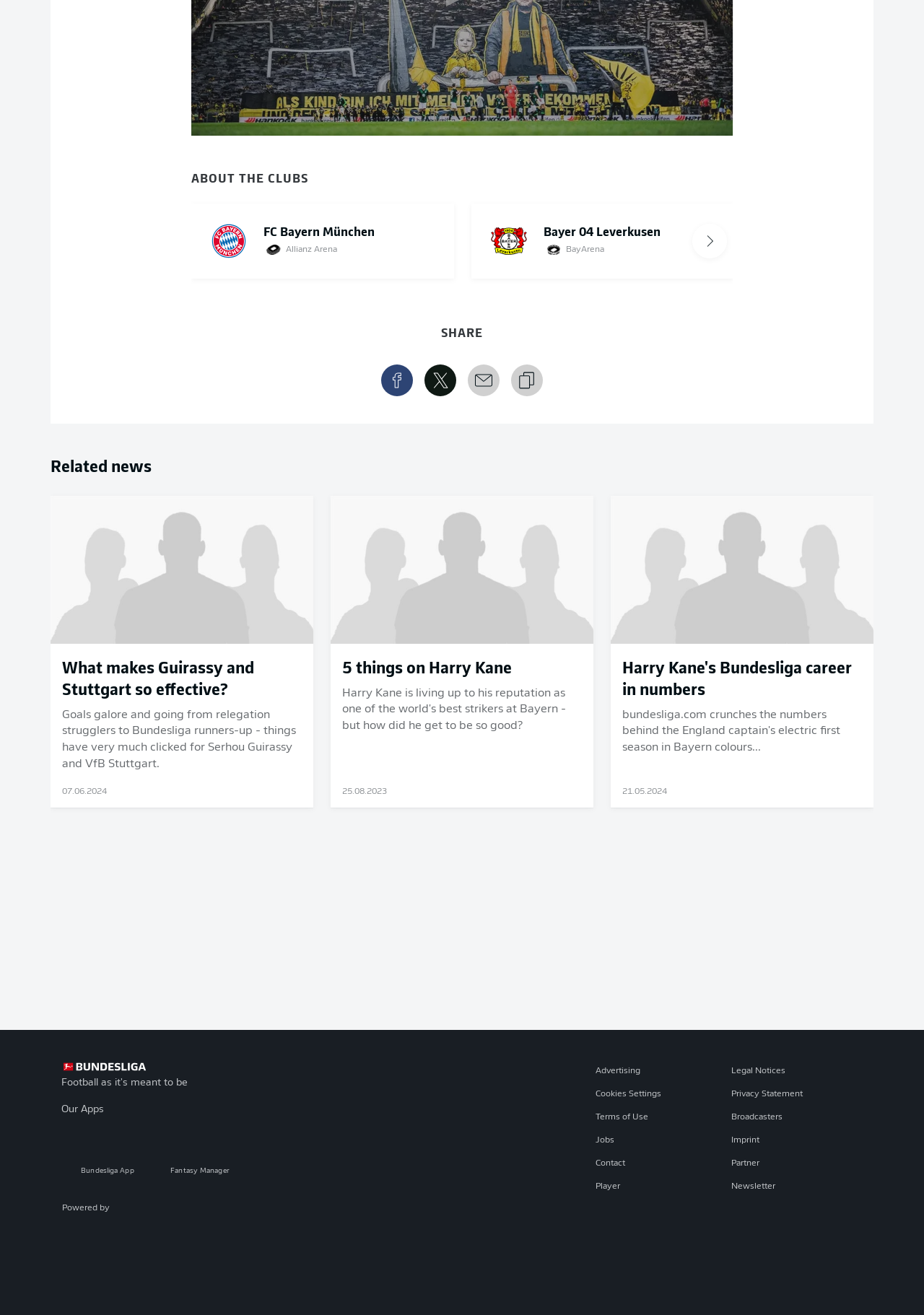Please find the bounding box coordinates in the format (top-left x, top-left y, bottom-right x, bottom-right y) for the given element description. Ensure the coordinates are floating point numbers between 0 and 1. Description: Evening Trips

None